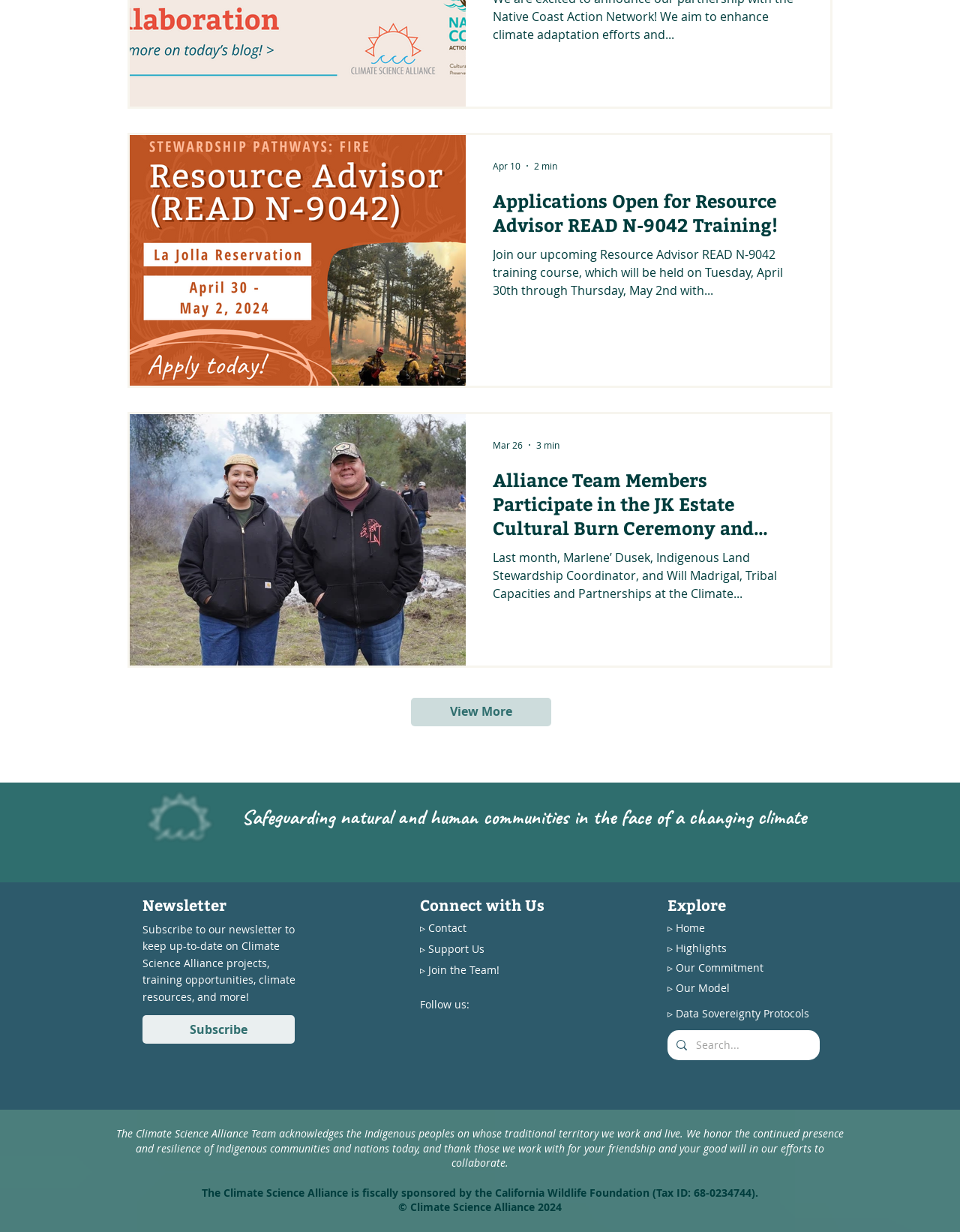From the given element description: "View More", find the bounding box for the UI element. Provide the coordinates as four float numbers between 0 and 1, in the order [left, top, right, bottom].

[0.428, 0.566, 0.574, 0.589]